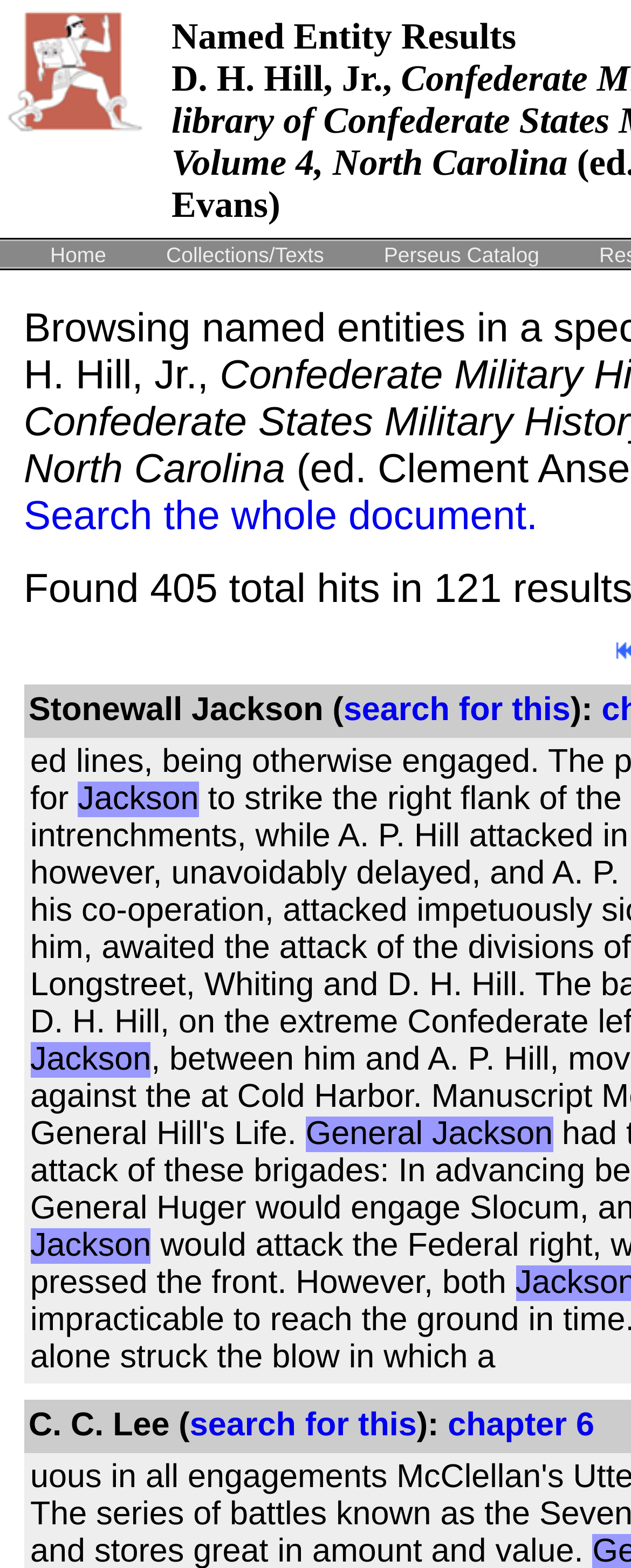Provide the bounding box coordinates for the UI element that is described by this text: "Collections/Texts". The coordinates should be in the form of four float numbers between 0 and 1: [left, top, right, bottom].

[0.248, 0.154, 0.529, 0.17]